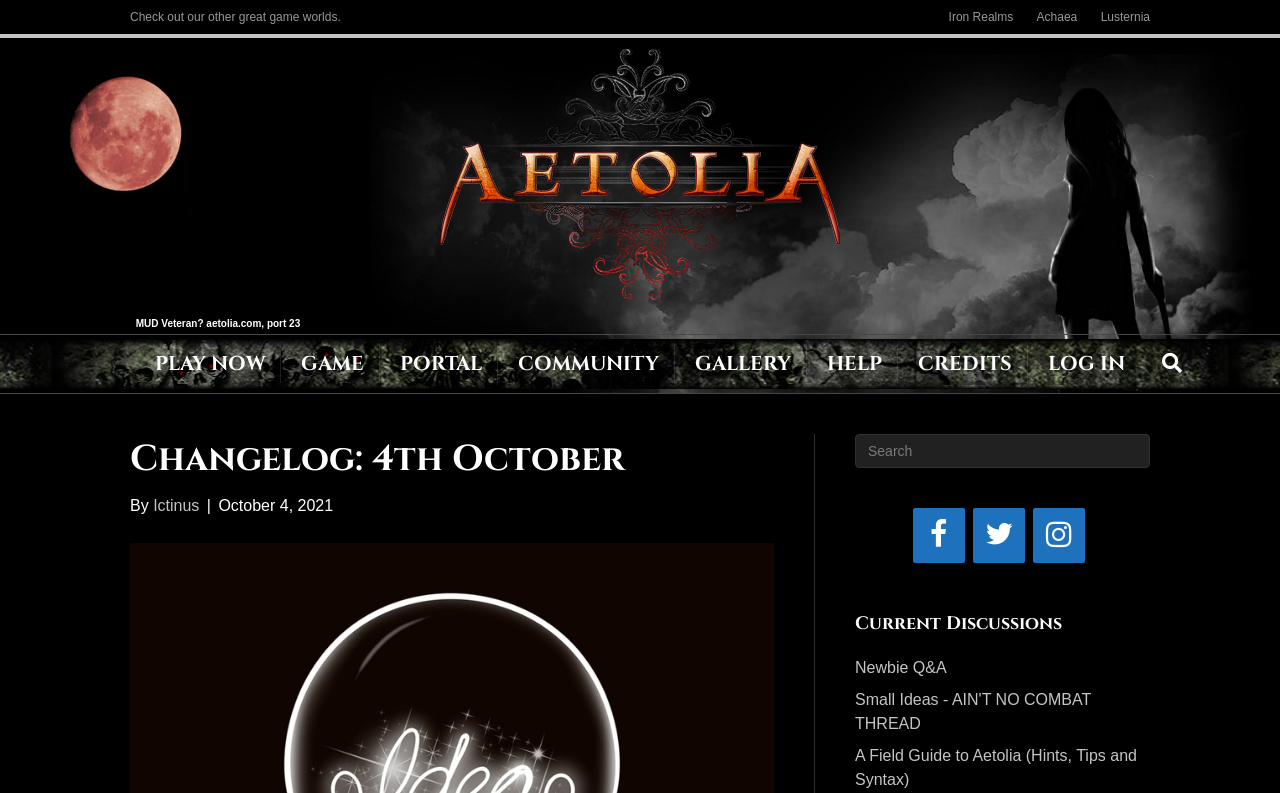Please identify the bounding box coordinates of the element's region that I should click in order to complete the following instruction: "View the Facebook page". The bounding box coordinates consist of four float numbers between 0 and 1, i.e., [left, top, right, bottom].

[0.713, 0.641, 0.754, 0.71]